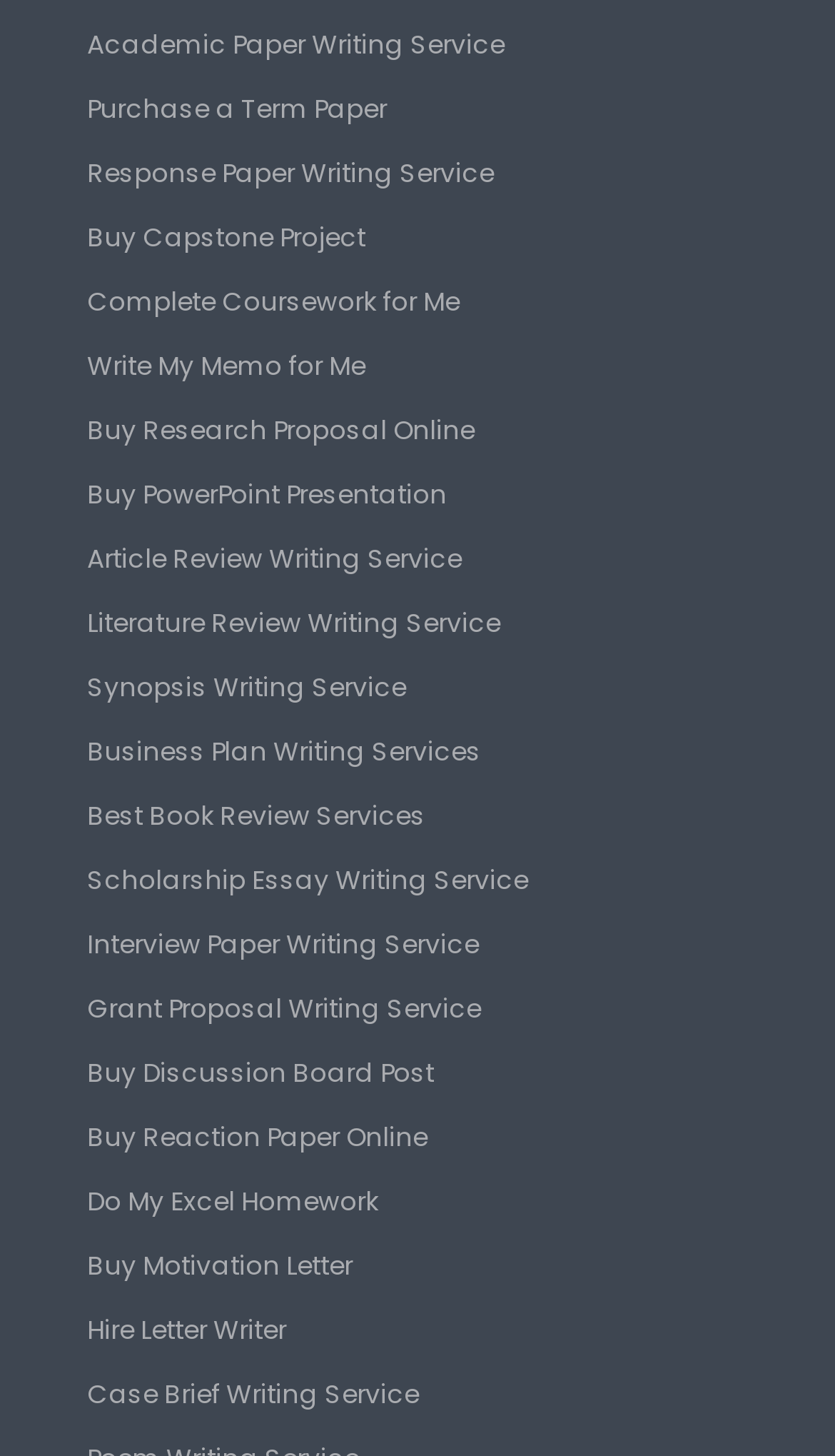Identify the bounding box coordinates for the UI element described as follows: "Purchase a Term Paper". Ensure the coordinates are four float numbers between 0 and 1, formatted as [left, top, right, bottom].

[0.104, 0.061, 0.463, 0.086]